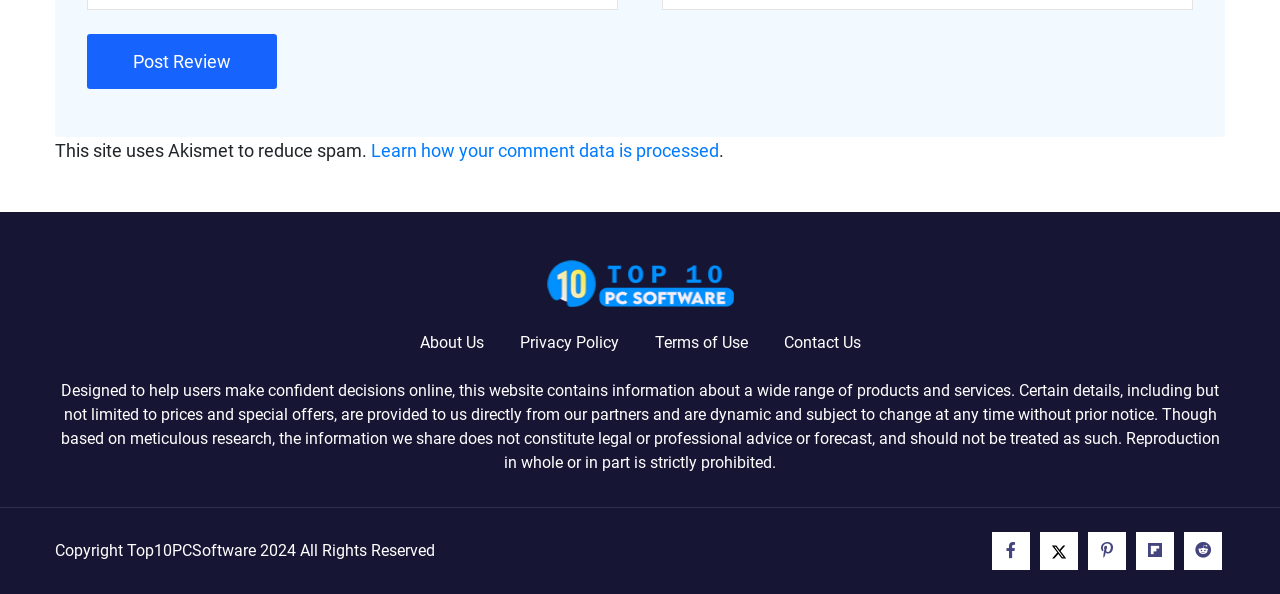Determine the bounding box for the UI element that matches this description: "Privacy Policy".

[0.393, 0.36, 0.496, 0.392]